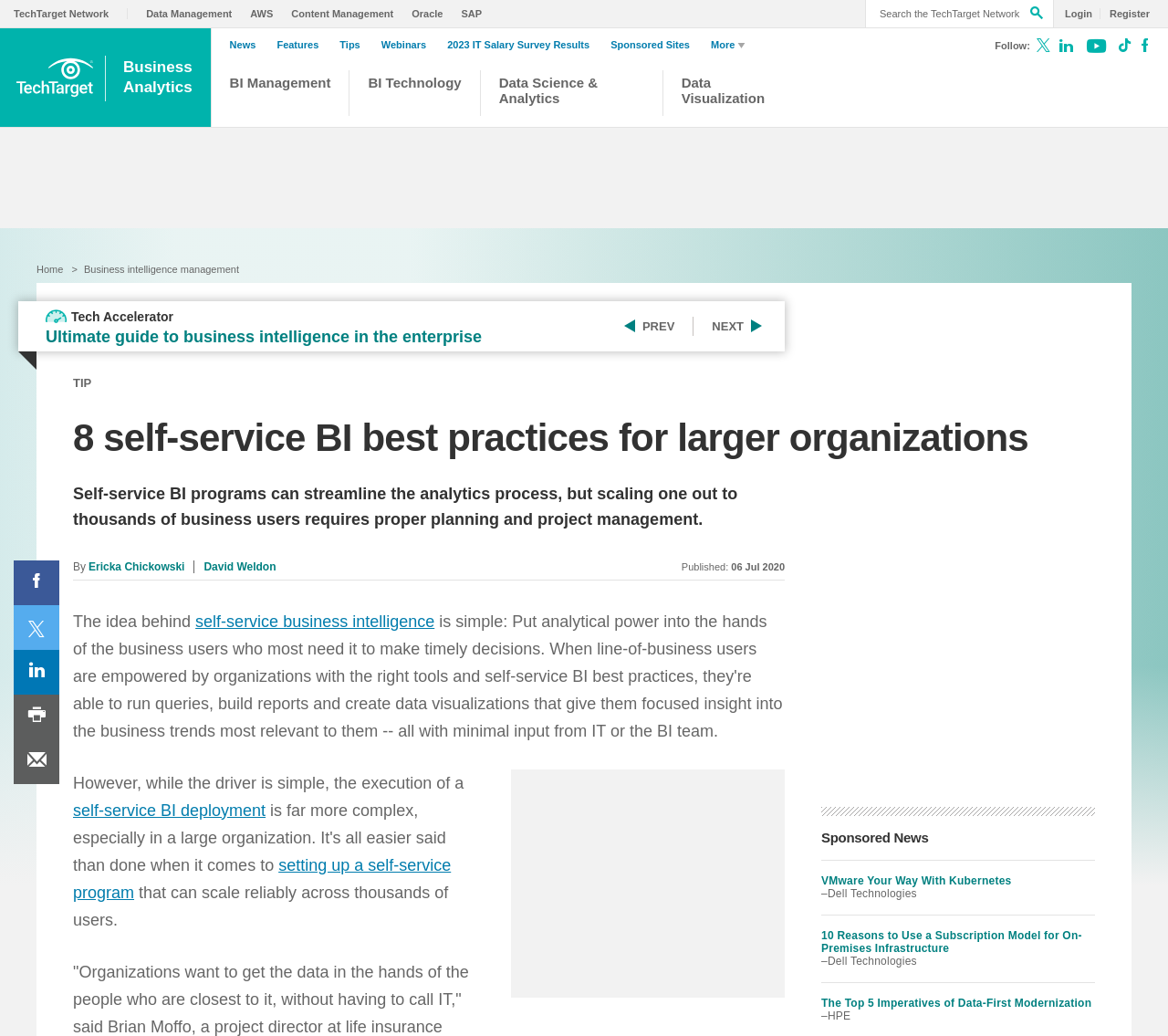Please specify the bounding box coordinates in the format (top-left x, top-left y, bottom-right x, bottom-right y), with values ranging from 0 to 1. Identify the bounding box for the UI component described as follows: Data Science & Analytics

[0.427, 0.072, 0.551, 0.112]